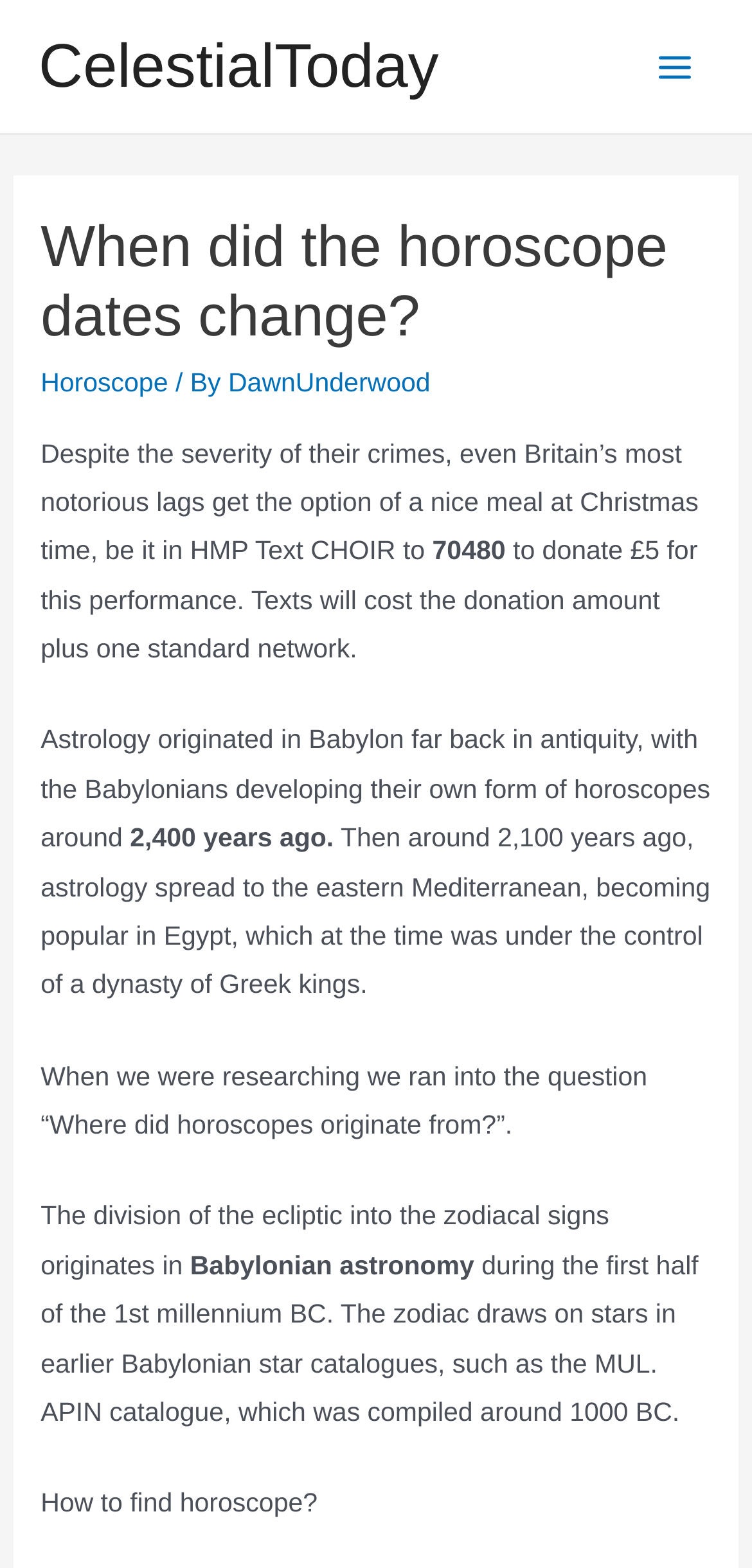How long ago did astrology originate in Babylon?
Based on the screenshot, give a detailed explanation to answer the question.

The text states that 'Astrology originated in Babylon far back in antiquity, with the Babylonians developing their own form of horoscopes around 2,400 years ago'.